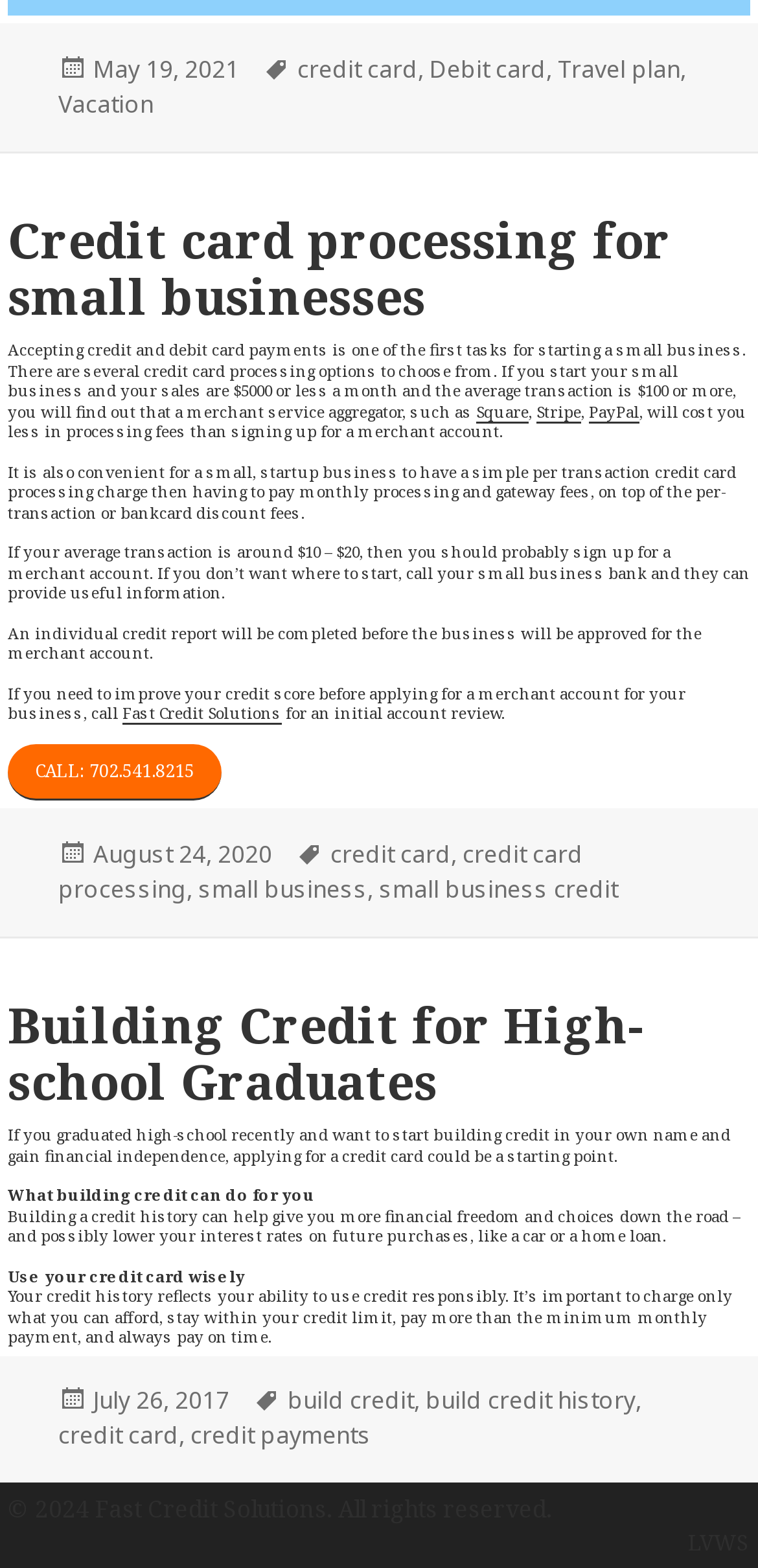What is the recommended way to use a credit card?
Using the image, elaborate on the answer with as much detail as possible.

The second article advises to use credit cards wisely by charging only what you can afford, staying within your credit limit, paying more than the minimum monthly payment, and always paying on time.